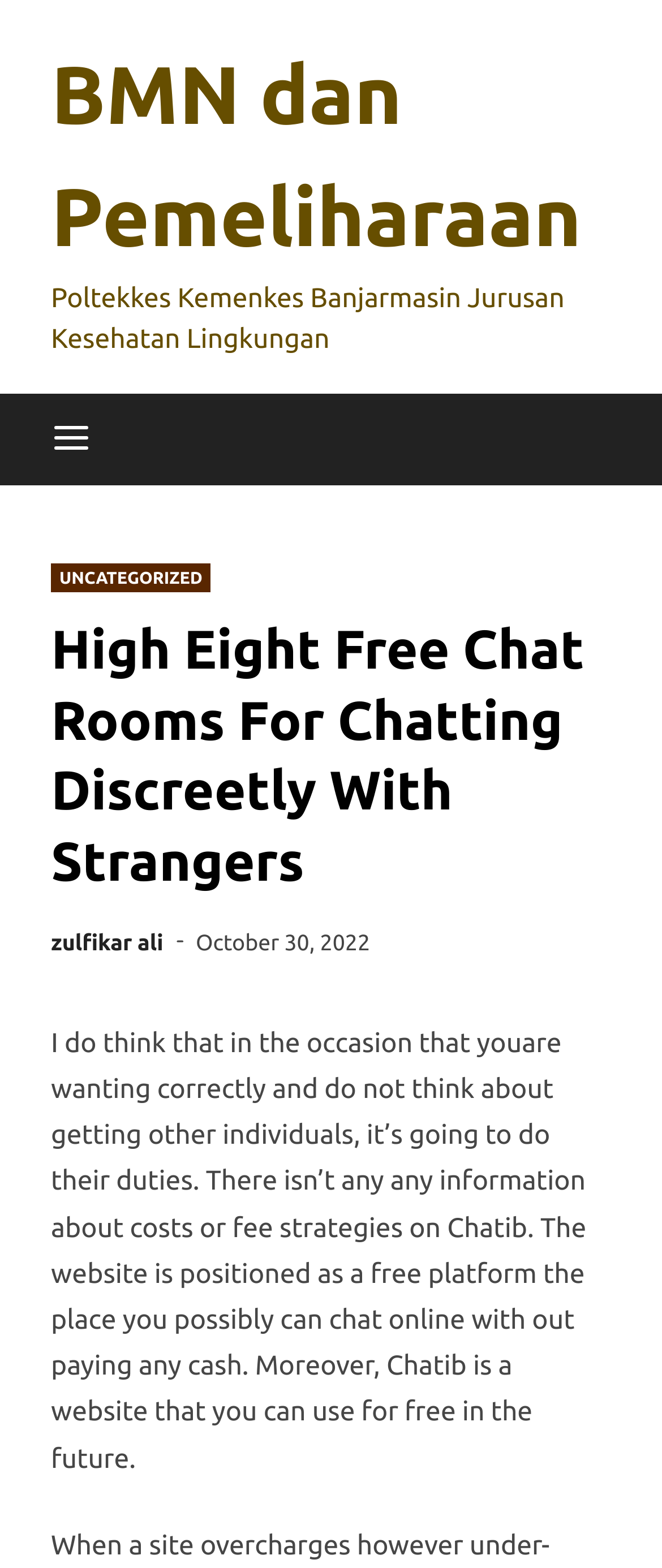What is the purpose of the website?
Can you give a detailed and elaborate answer to the question?

I inferred the purpose of the website by reading the static text element with the bounding box coordinates [0.077, 0.656, 0.886, 0.94], which mentions that the website is a free platform for online chatting without paying any money.